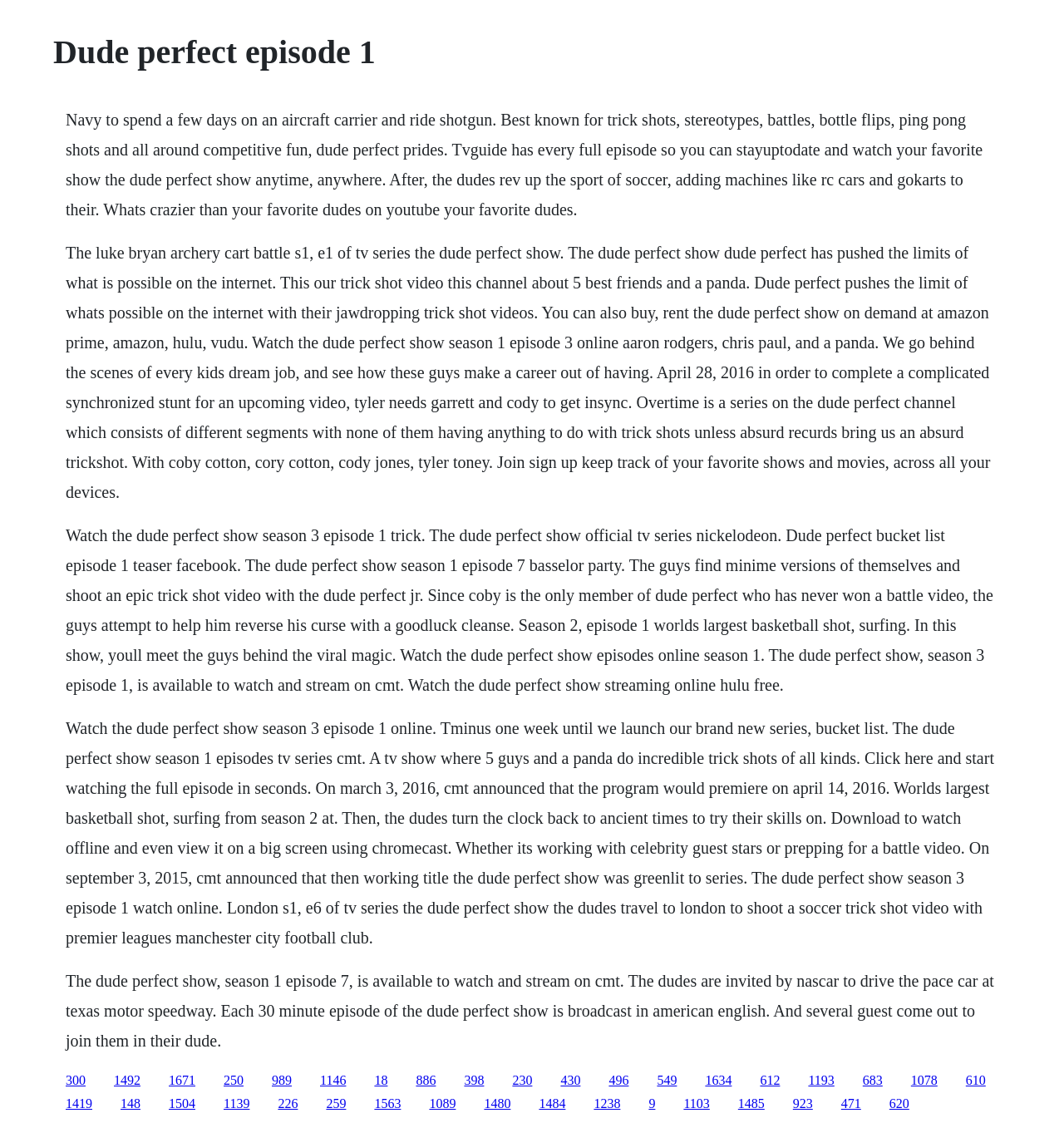Please give the bounding box coordinates of the area that should be clicked to fulfill the following instruction: "Click the link to watch Dude Perfect episode 1". The coordinates should be in the format of four float numbers from 0 to 1, i.e., [left, top, right, bottom].

[0.062, 0.955, 0.08, 0.968]